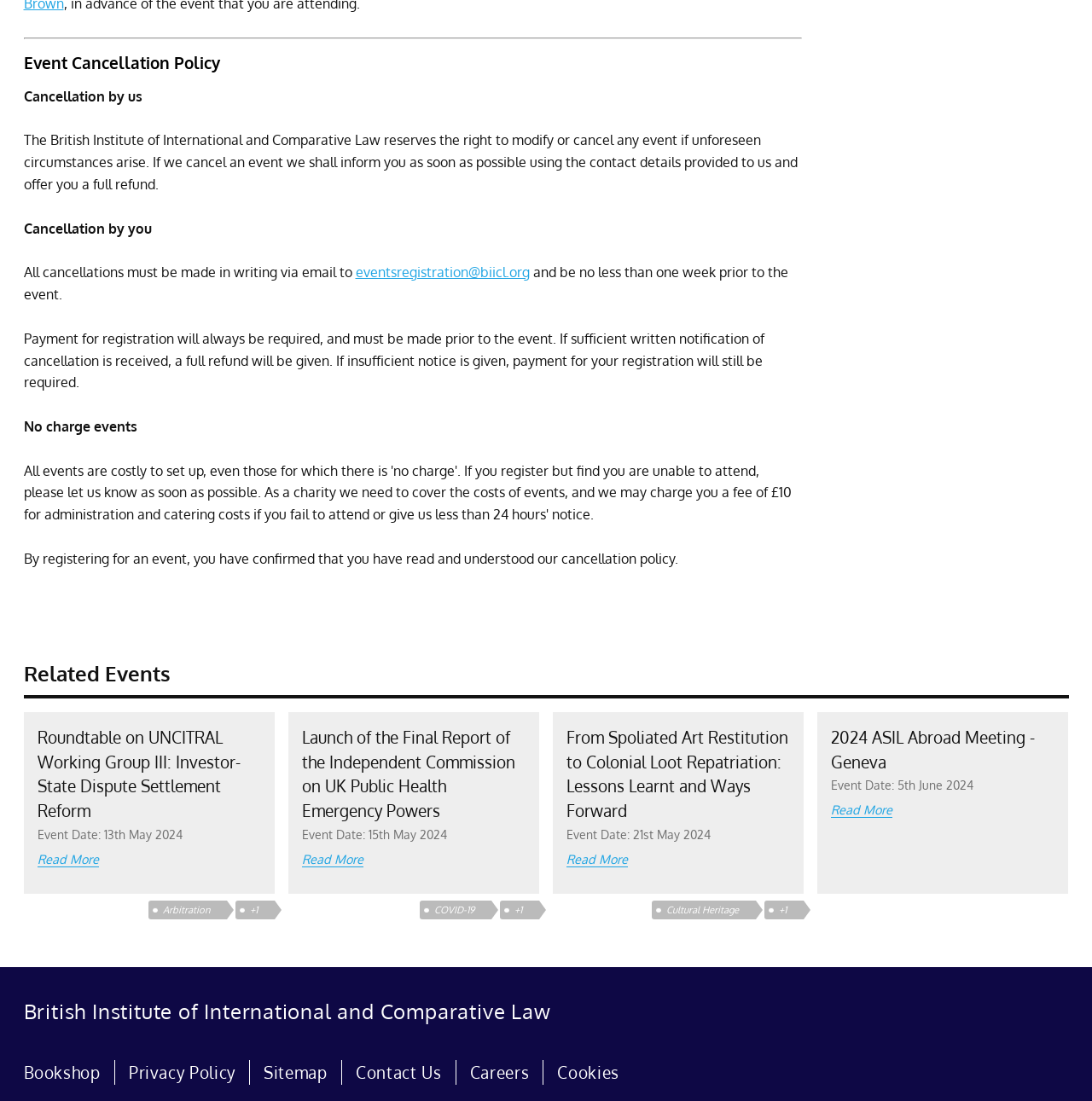What is the event cancellation policy?
Please provide a single word or phrase as your answer based on the image.

Cancellation by us or you